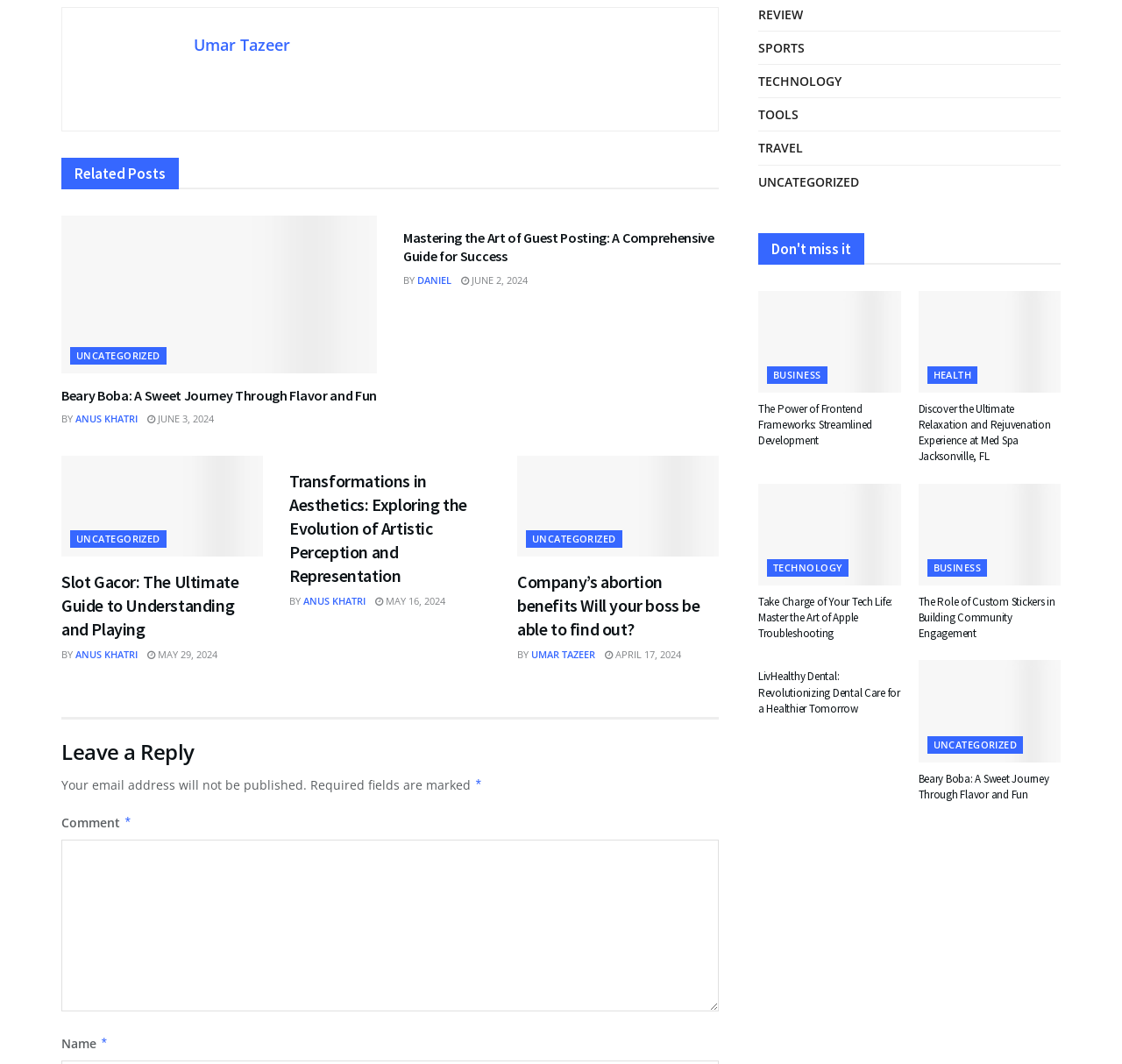Please specify the bounding box coordinates of the element that should be clicked to execute the given instruction: 'Click on the 'SPORTS' link'. Ensure the coordinates are four float numbers between 0 and 1, expressed as [left, top, right, bottom].

[0.676, 0.034, 0.717, 0.055]